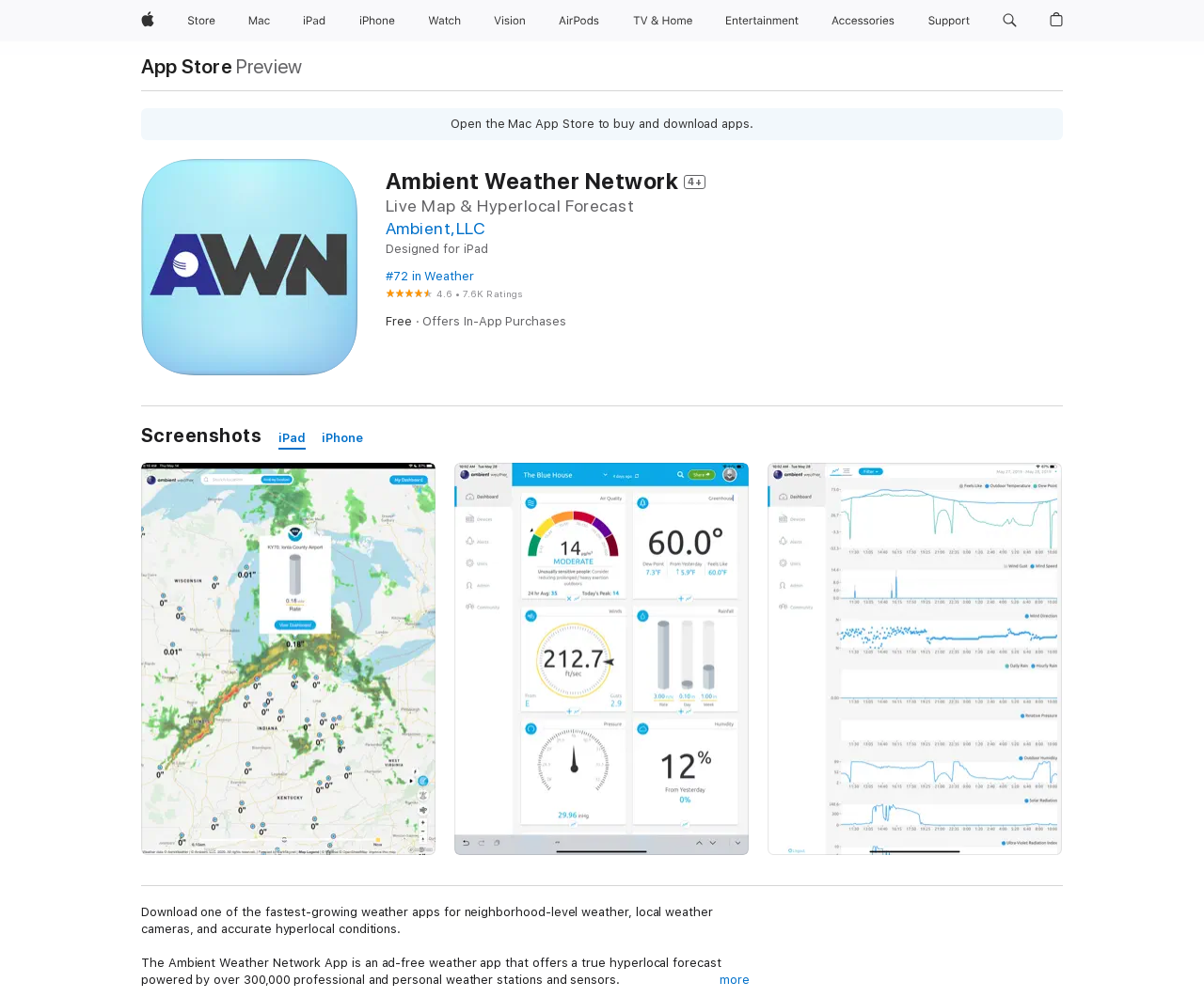Answer the question below using just one word or a short phrase: 
What is the type of device that the Ambient Weather Network app is designed for?

iPad